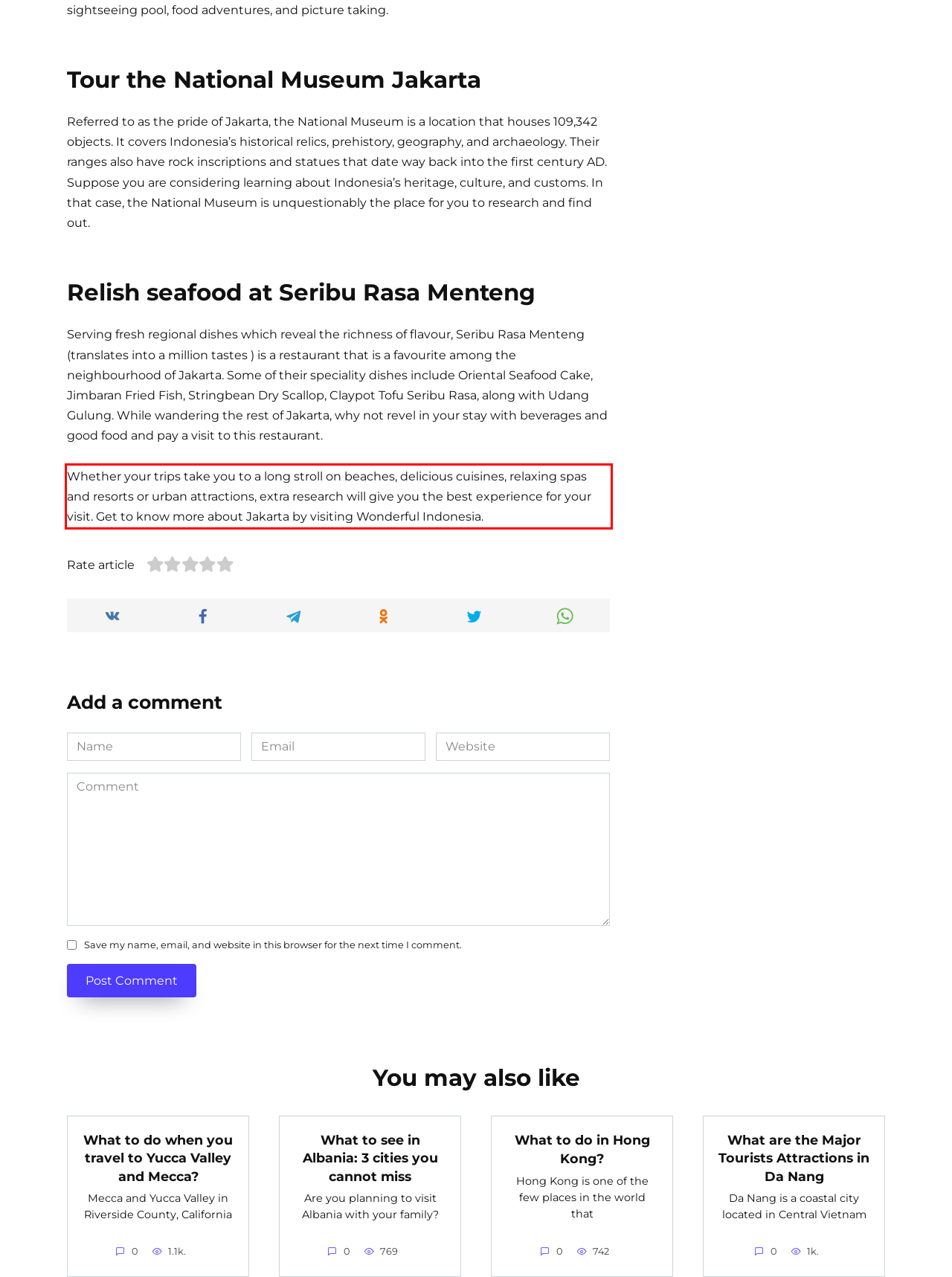Please examine the webpage screenshot containing a red bounding box and use OCR to recognize and output the text inside the red bounding box.

Whether your trips take you to a long stroll on beaches, delicious cuisines, relaxing spas and resorts or urban attractions, extra research will give you the best experience for your visit. Get to know more about Jakarta by visiting Wonderful Indonesia.